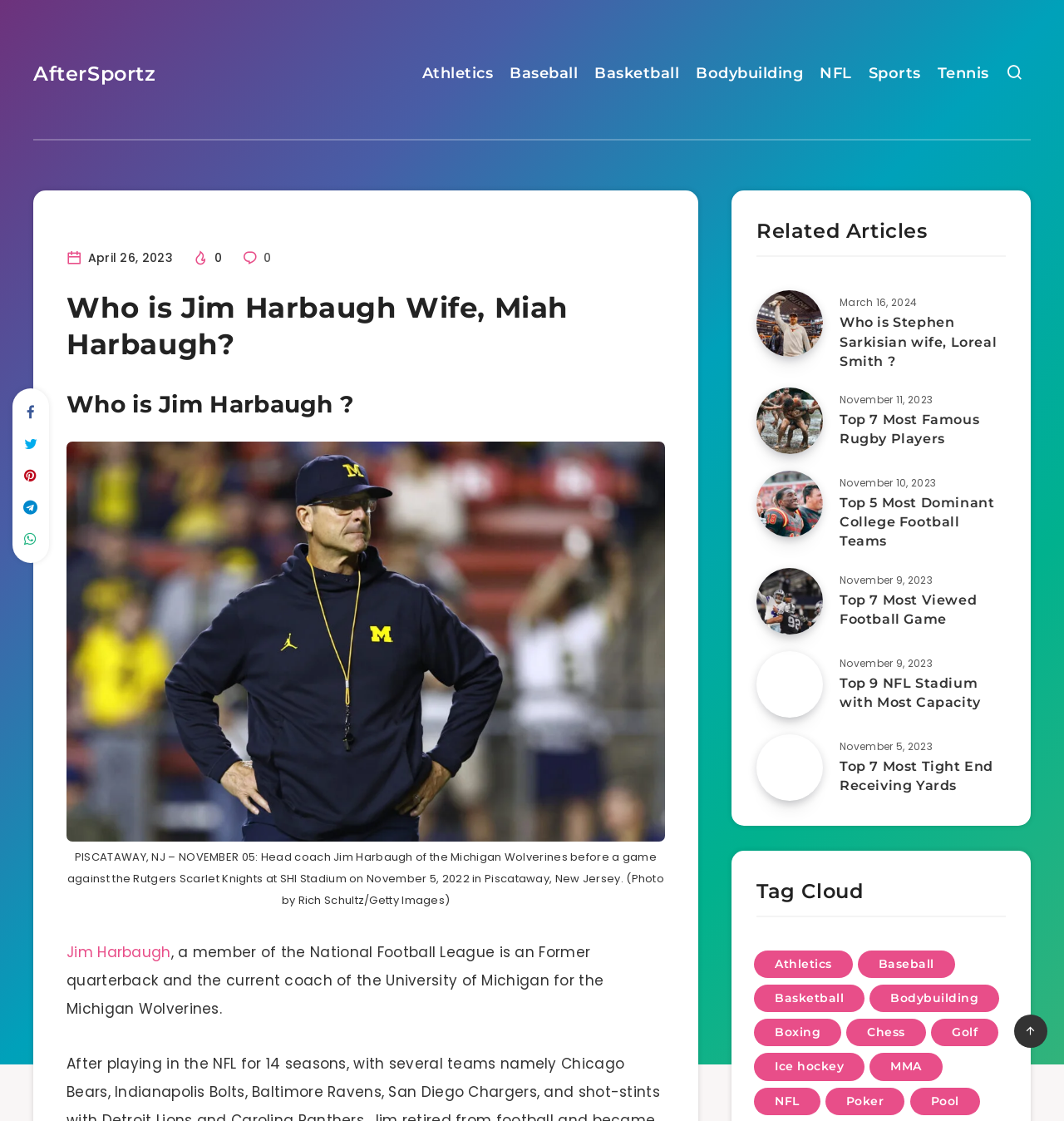What is Jim Harbaugh's profession?
Based on the image, answer the question with as much detail as possible.

Based on the webpage content, Jim Harbaugh is a coach, specifically the current coach of the University of Michigan for the Michigan Wolverines, as mentioned in the paragraph below the image.